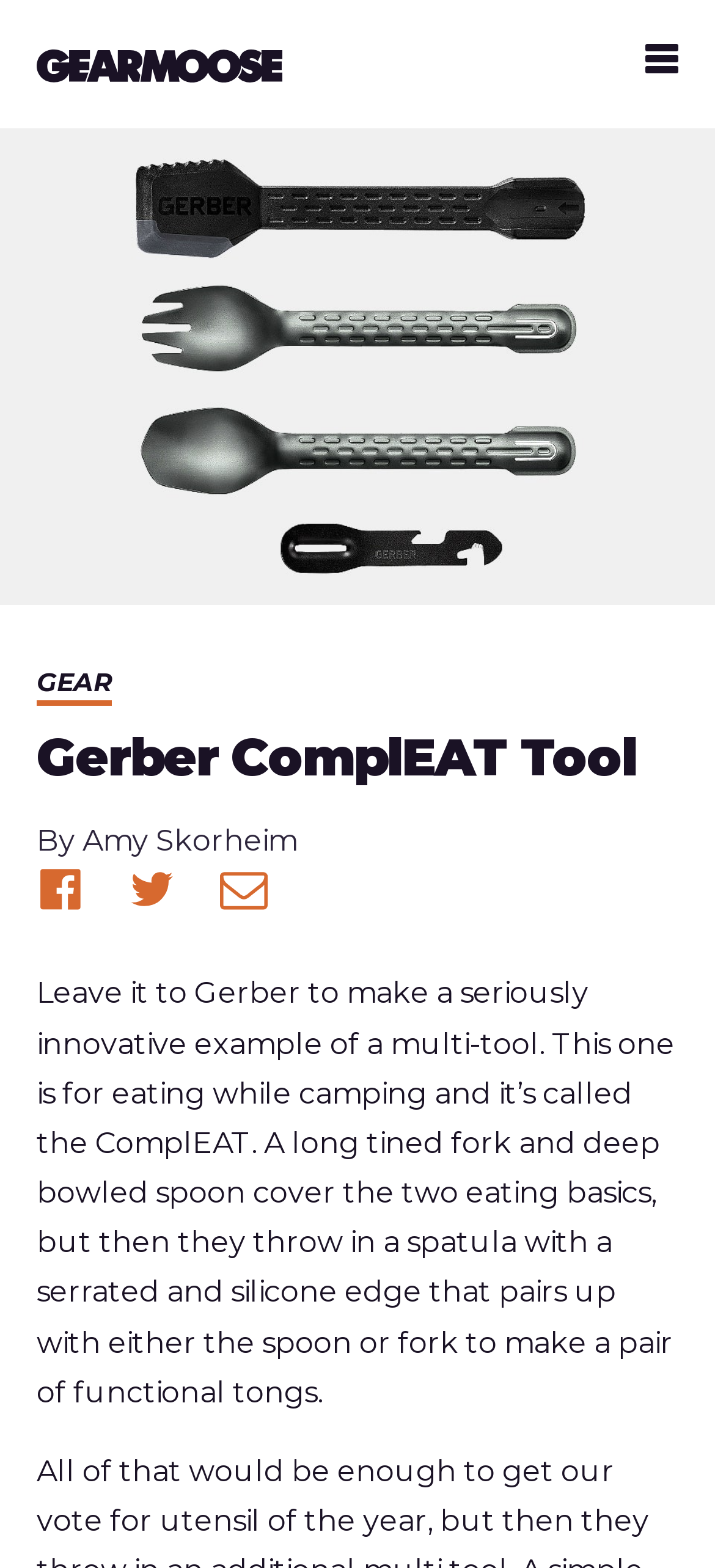Illustrate the webpage thoroughly, mentioning all important details.

The webpage is about the Gerber ComplEAT Tool, a multi-tool designed for eating while camping. At the top left of the page, there is a link to "GearMoose" accompanied by a small image with the same name. On the top right, there is a button with no text. 

Below the top section, a large image of the Gerber ComplEAT Tool takes up the full width of the page. 

Underneath the image, there is a header section that spans almost the full width of the page. It contains several elements, including a link to "GEAR" on the left, a heading that reads "Gerber ComplEAT Tool" in the middle, and some publication information on the right, including the text "Published", "By", and the author's name "Amy Skorheim" as a link. 

There are also three social media sharing links, "Share on Facebook", "Share on Twitter", and "Share via email", aligned horizontally below the publication information. 

Finally, there is a block of text that summarizes the features of the Gerber ComplEAT Tool, describing its components, including a fork, spoon, and spatula, and how they can be used together to create functional tongs.